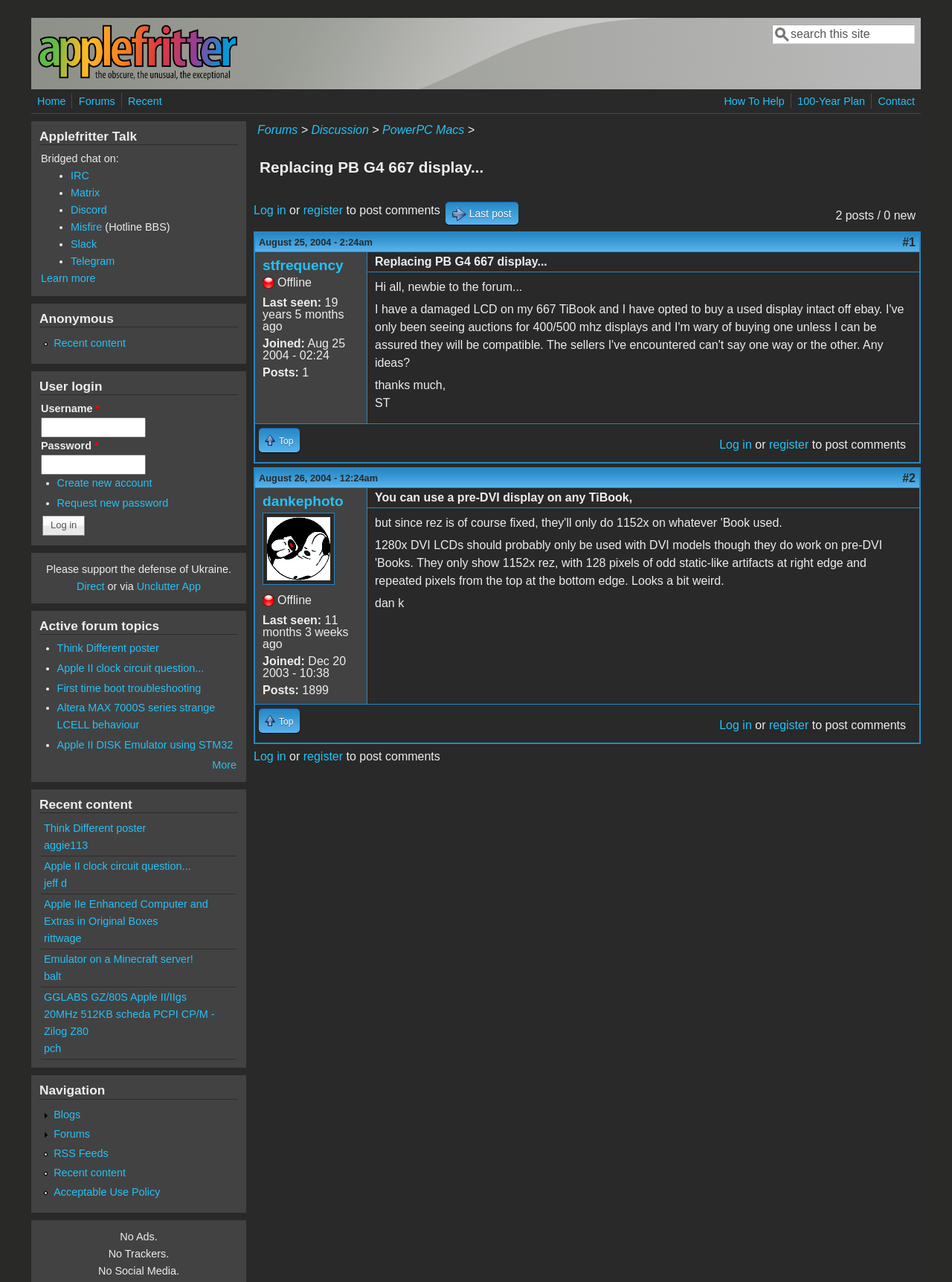Please give a succinct answer to the question in one word or phrase:
What is the first link on the webpage?

Skip to main content